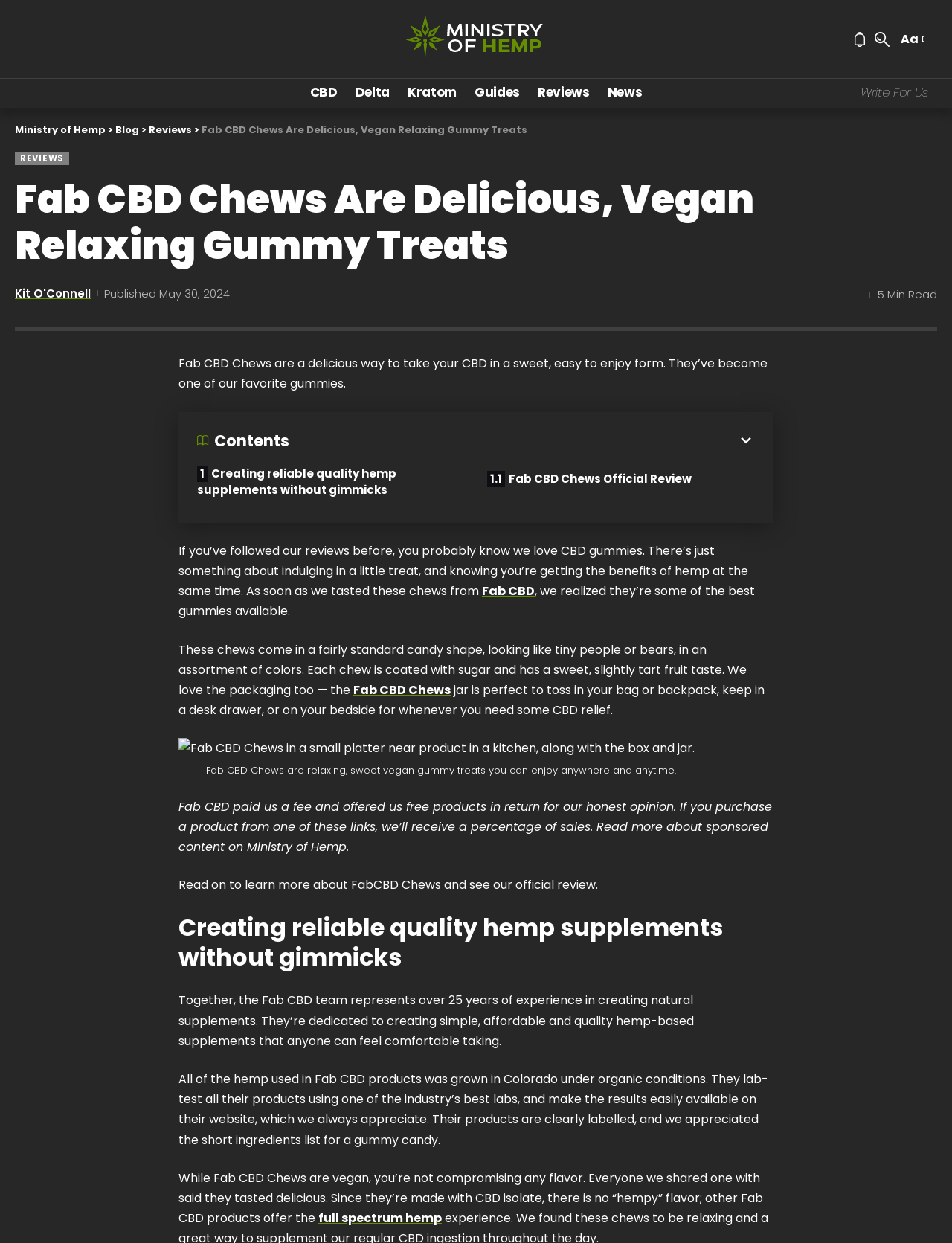Please determine the bounding box coordinates for the UI element described here. Use the format (top-left x, top-left y, bottom-right x, bottom-right y) with values bounded between 0 and 1: Kit O'Connell

[0.016, 0.228, 0.095, 0.244]